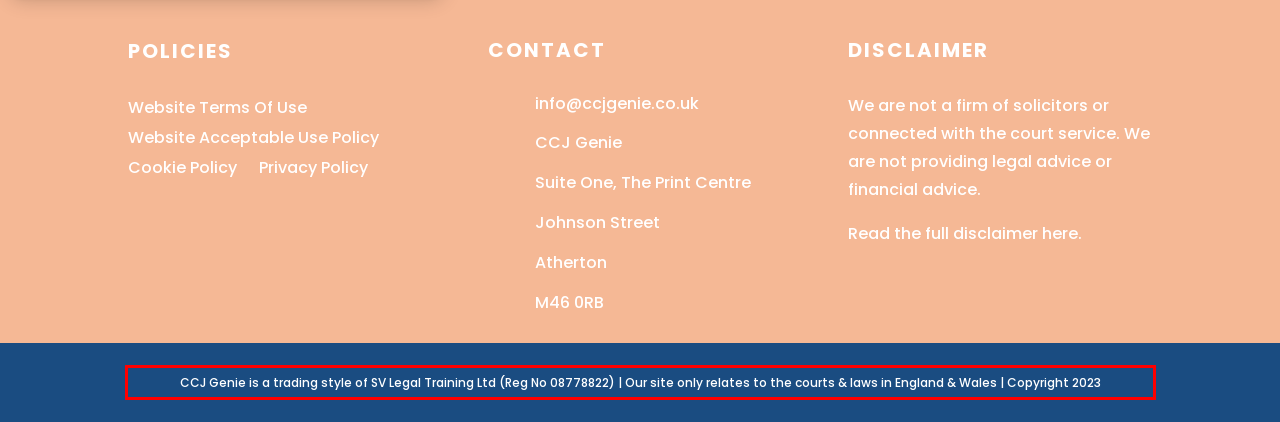You are provided with a screenshot of a webpage that includes a red bounding box. Extract and generate the text content found within the red bounding box.

CCJ Genie is a trading style of SV Legal Training Ltd (Reg No 08778822) | Our site only relates to the courts & laws in England & Wales | Copyright 2023